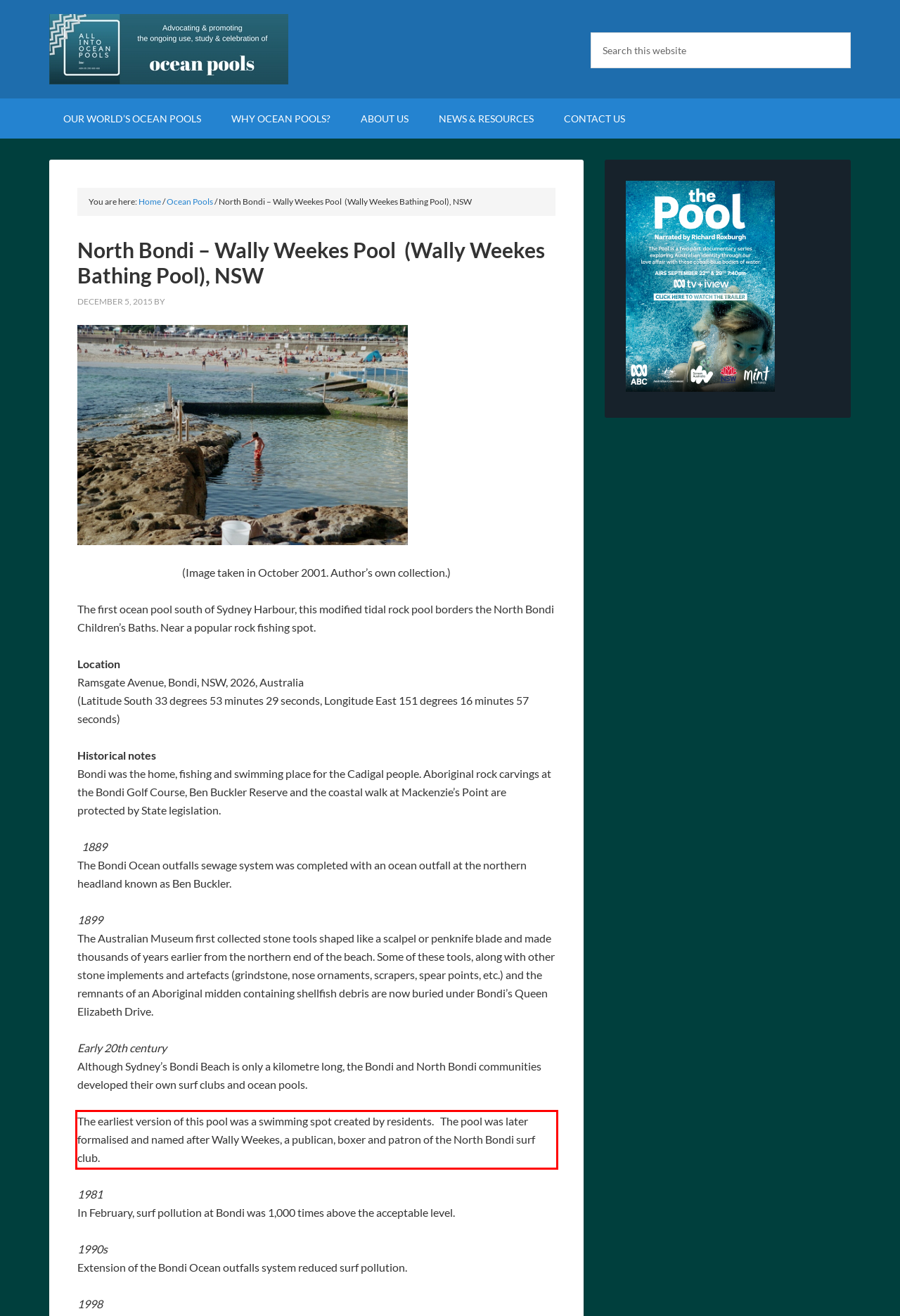Given a screenshot of a webpage with a red bounding box, please identify and retrieve the text inside the red rectangle.

The earliest version of this pool was a swimming spot created by residents. The pool was later formalised and named after Wally Weekes, a publican, boxer and patron of the North Bondi surf club.